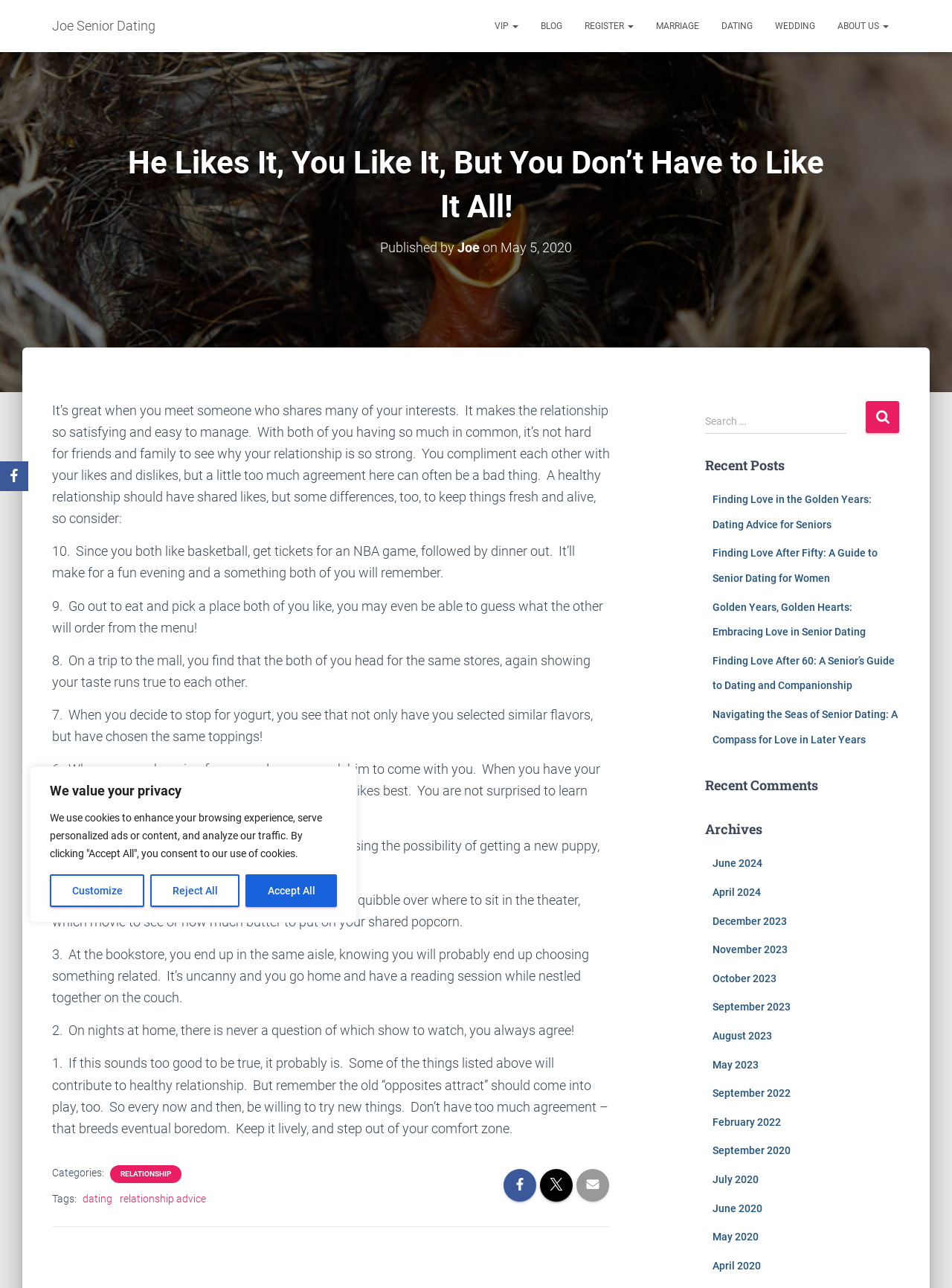Pinpoint the bounding box coordinates of the element that must be clicked to accomplish the following instruction: "Search for something". The coordinates should be in the format of four float numbers between 0 and 1, i.e., [left, top, right, bottom].

[0.74, 0.316, 0.945, 0.353]